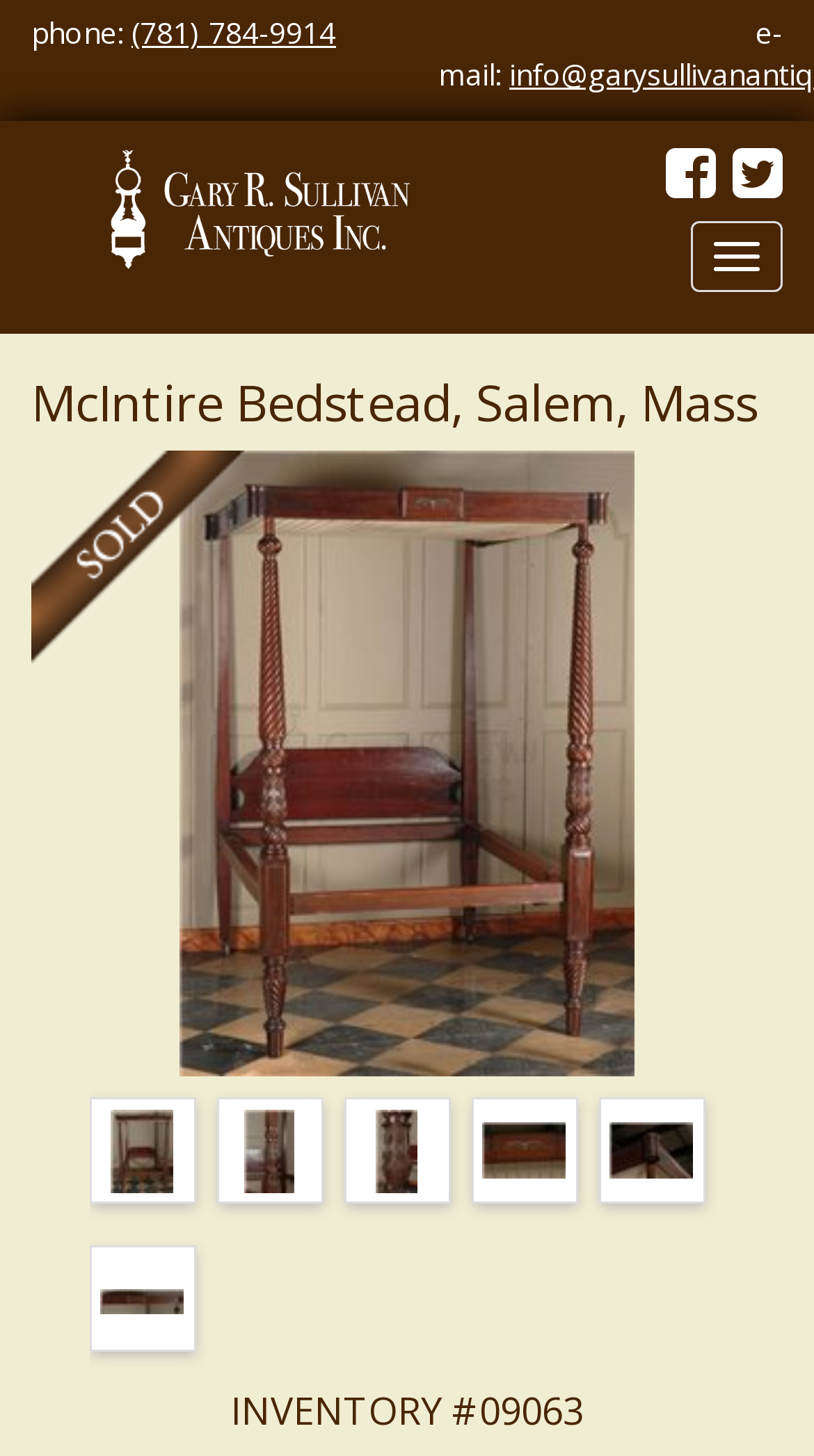Please answer the following question as detailed as possible based on the image: 
How many images of the antique McIntire canopy bedstead are shown?

There are six images of the antique McIntire canopy bedstead shown on the webpage, each with a different angle or detail of the bedstead.